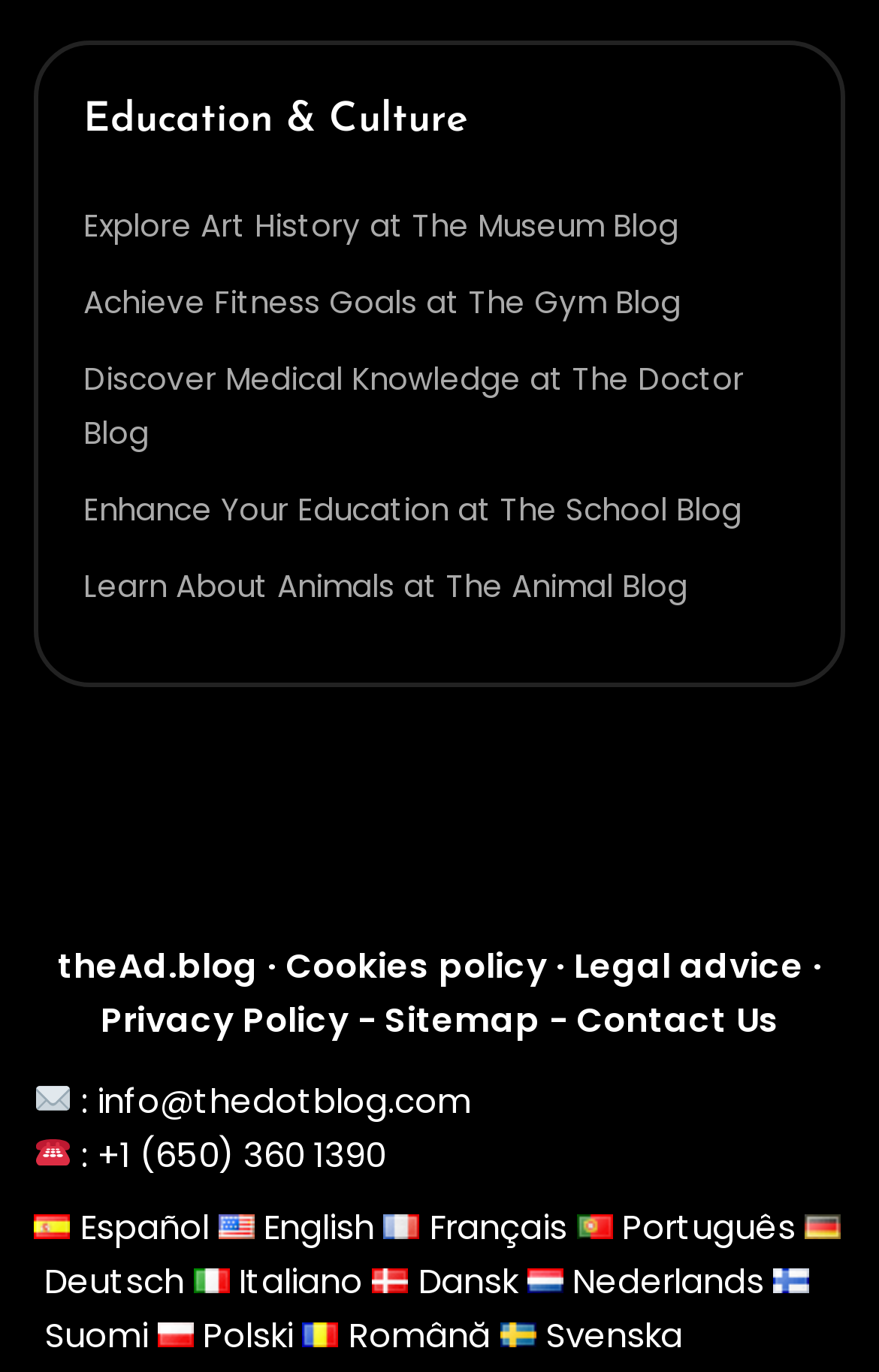Locate the bounding box coordinates of the area to click to fulfill this instruction: "View Cookies policy". The bounding box should be presented as four float numbers between 0 and 1, in the order [left, top, right, bottom].

[0.324, 0.686, 0.632, 0.72]